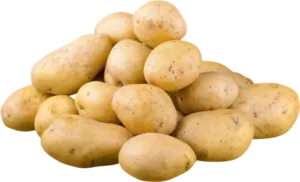Where are potatoes native to?
Using the visual information, respond with a single word or phrase.

Chile, Bolivia, and Peru